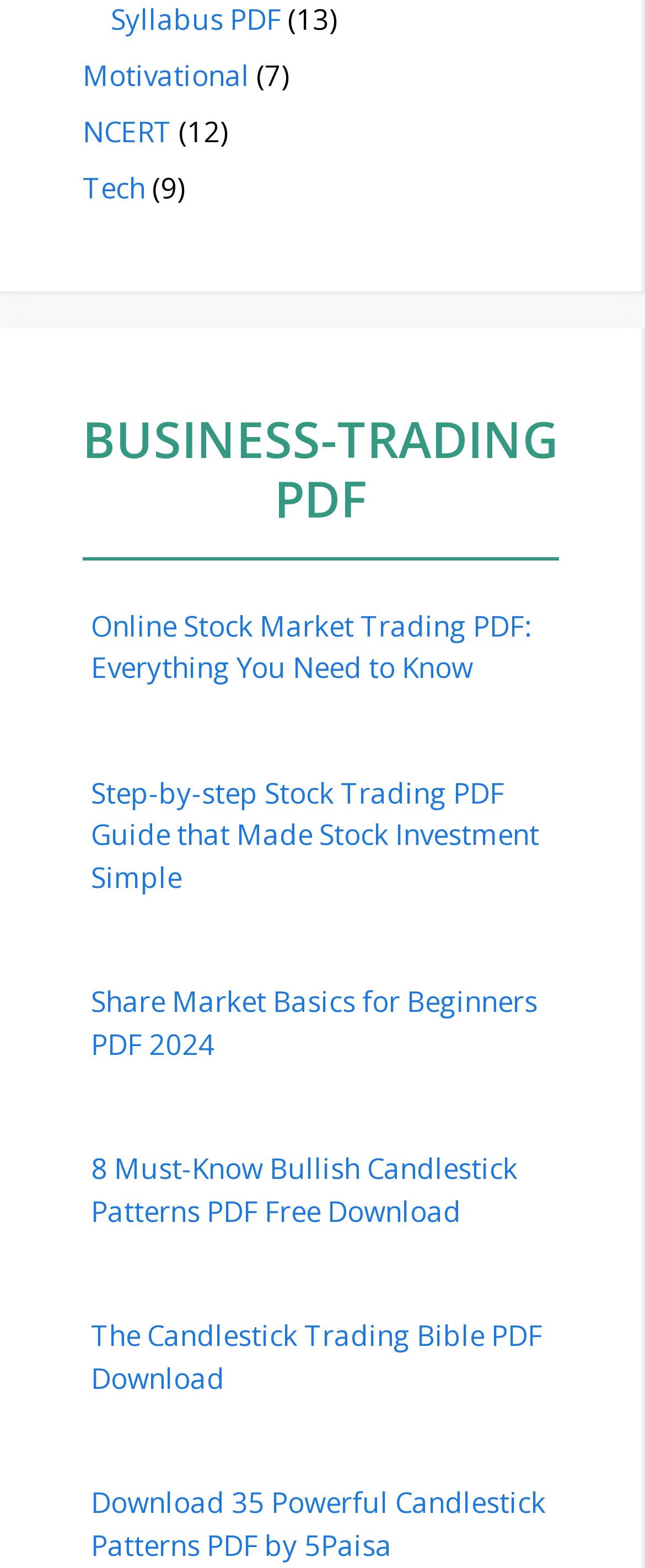Given the webpage screenshot, identify the bounding box of the UI element that matches this description: "Current Affairs 2024".

[0.172, 0.167, 0.582, 0.192]